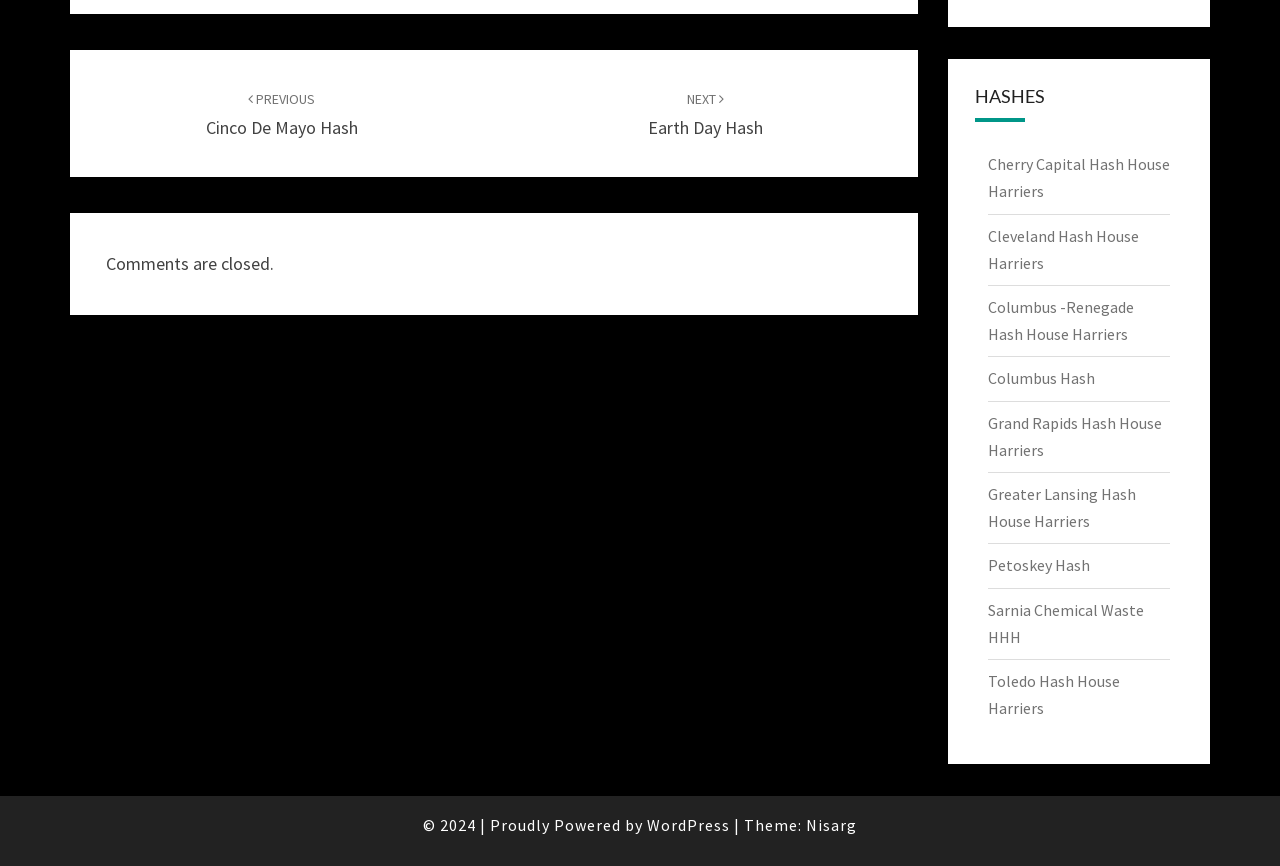What is the platform powering the website?
Please respond to the question with a detailed and thorough explanation.

The platform powering the website can be found at the bottom of the page, where it says 'Proudly Powered by WordPress'.